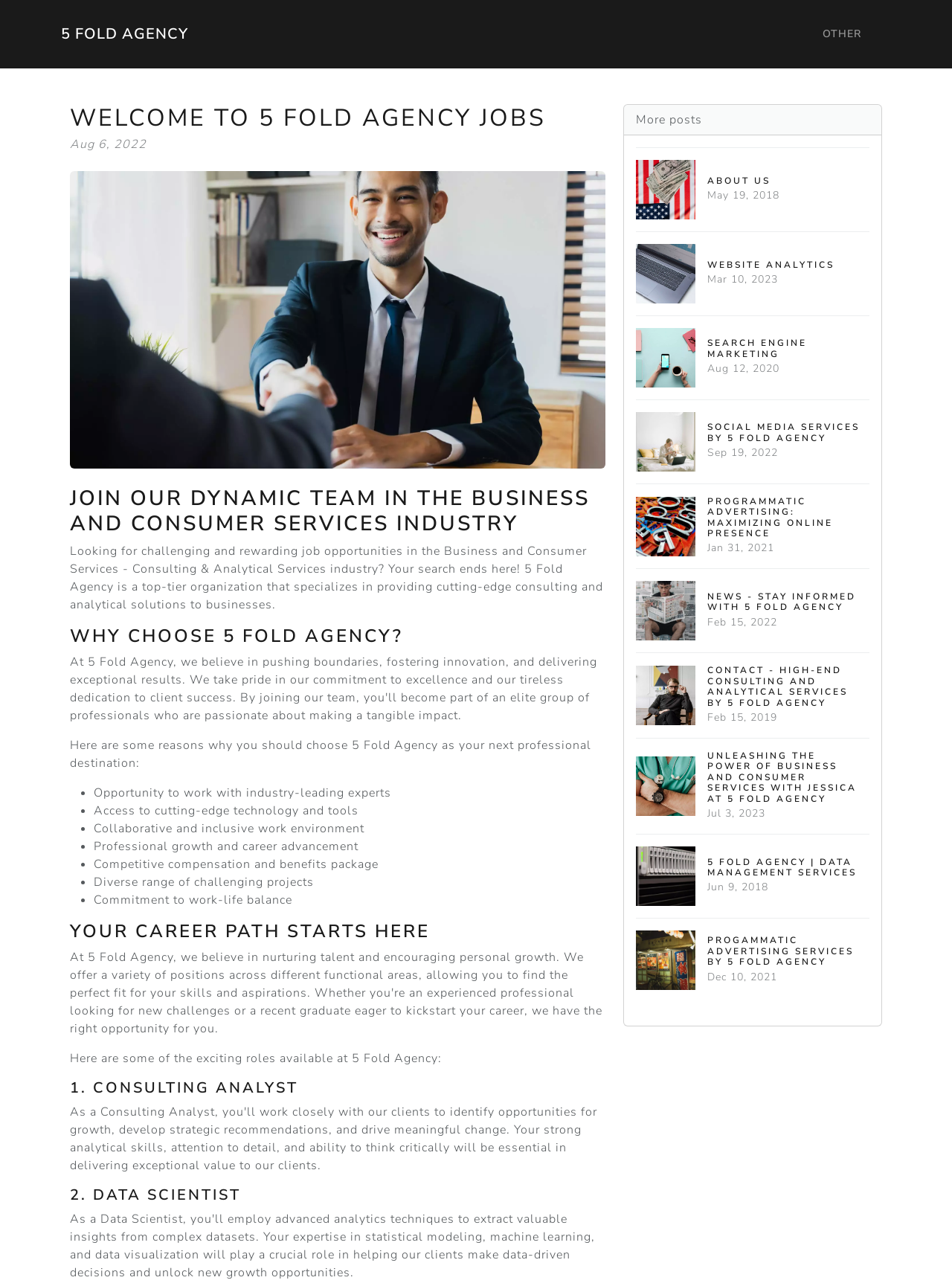Give a comprehensive overview of the webpage, including key elements.

This webpage is about job opportunities at 5 Fold Agency, a leading provider of consulting and analytical services in the Business and Consumer Services industry. At the top, there is a link to the agency's homepage, "5 FOLD AGENCY", and another link to "OTHER" on the right side. 

Below the top links, there is a header section with a heading "WELCOME TO 5 FOLD AGENCY JOBS" and a static text "Aug 6, 2022" next to it. Underneath, there is a figure with an image. 

The main content starts with a heading "JOIN OUR DYNAMIC TEAM IN THE BUSINESS AND CONSUMER SERVICES INDUSTRY" followed by a paragraph of text describing the agency and the job opportunities. 

Next, there is a heading "WHY CHOOSE 5 FOLD AGENCY?" with a list of reasons below, including "Opportunity to work with industry-leading experts", "Access to cutting-edge technology and tools", and more. Each reason is marked with a bullet point.

After that, there is a heading "YOUR CAREER PATH STARTS HERE" followed by a list of job roles available at the agency, including "CONSULTING ANALYST" and "DATA SCIENTIST". 

On the right side of the page, there are several links to other pages, including "ABOUT US", "WEBSITE ANALYTICS", "SEARCH ENGINE MARKETING", and more. Each link has an image and a heading next to it.